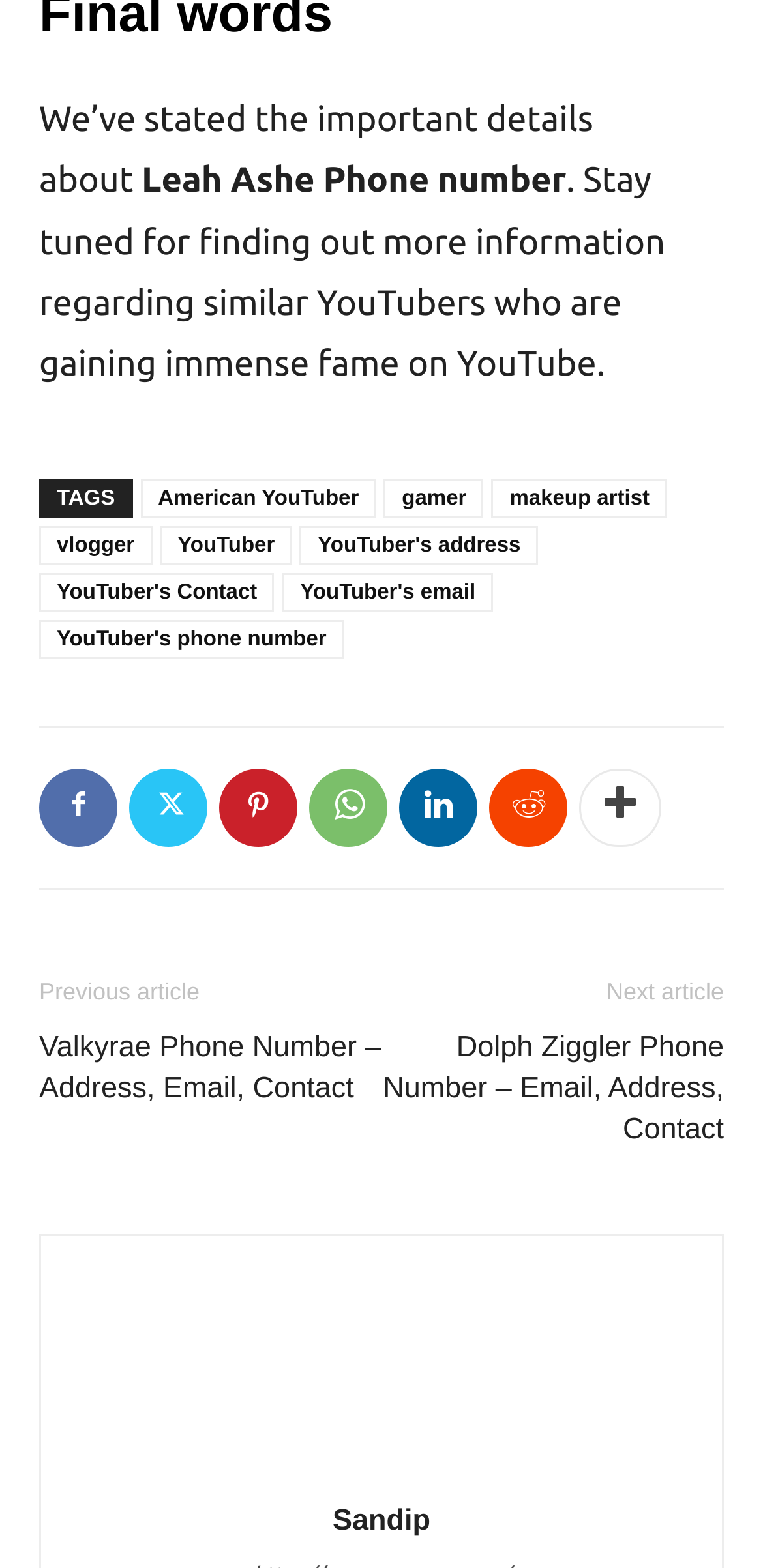From the element description YouTuber's Contact, predict the bounding box coordinates of the UI element. The coordinates must be specified in the format (top-left x, top-left y, bottom-right x, bottom-right y) and should be within the 0 to 1 range.

[0.051, 0.365, 0.36, 0.39]